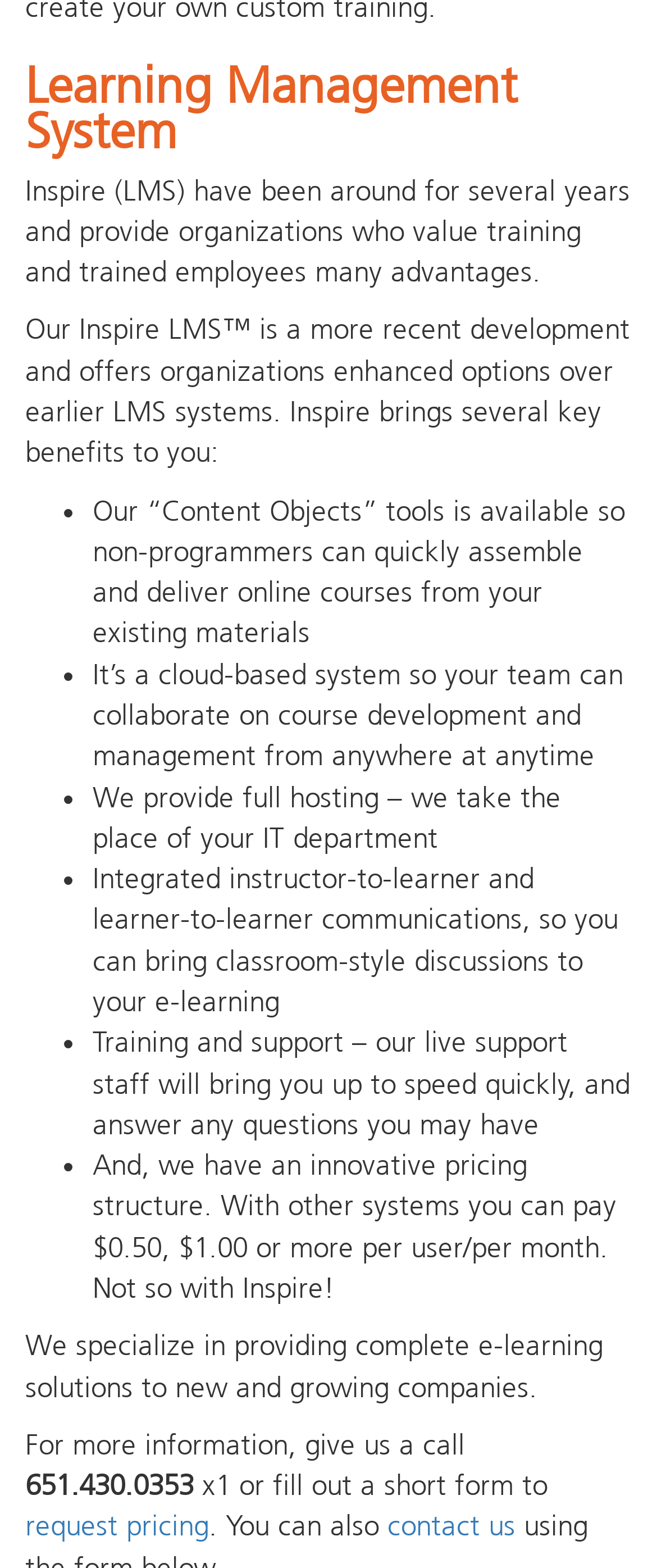What is the name of the Learning Management System?
From the details in the image, provide a complete and detailed answer to the question.

The webpage has a heading 'Learning Management System' and later mentions 'Our Inspire LMS™' which suggests that Inspire LMS is the name of the Learning Management System.